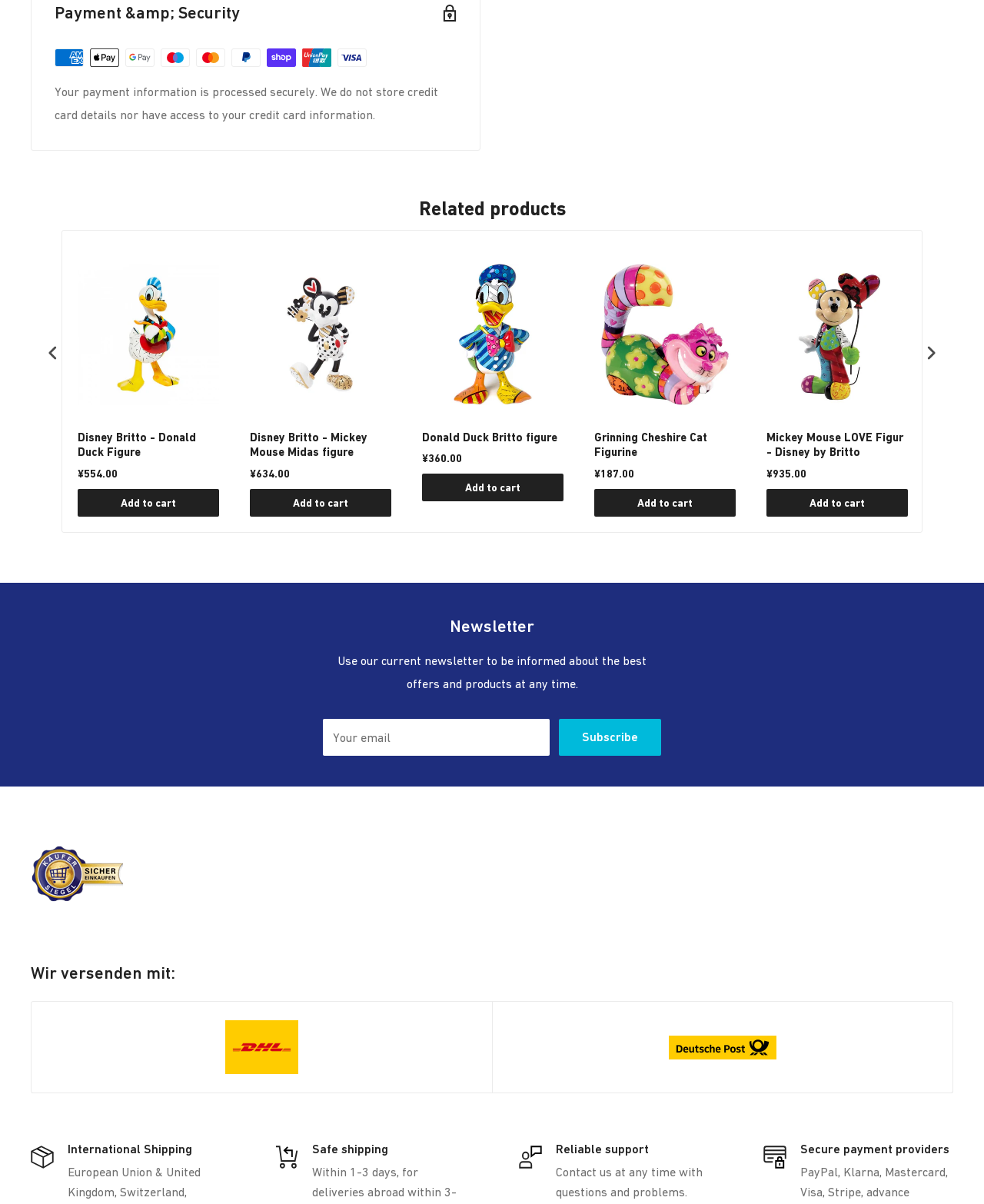Please pinpoint the bounding box coordinates for the region I should click to adhere to this instruction: "Click the 'Add to cart' button for Disney Britto - Donald Duck Figure".

[0.079, 0.406, 0.223, 0.429]